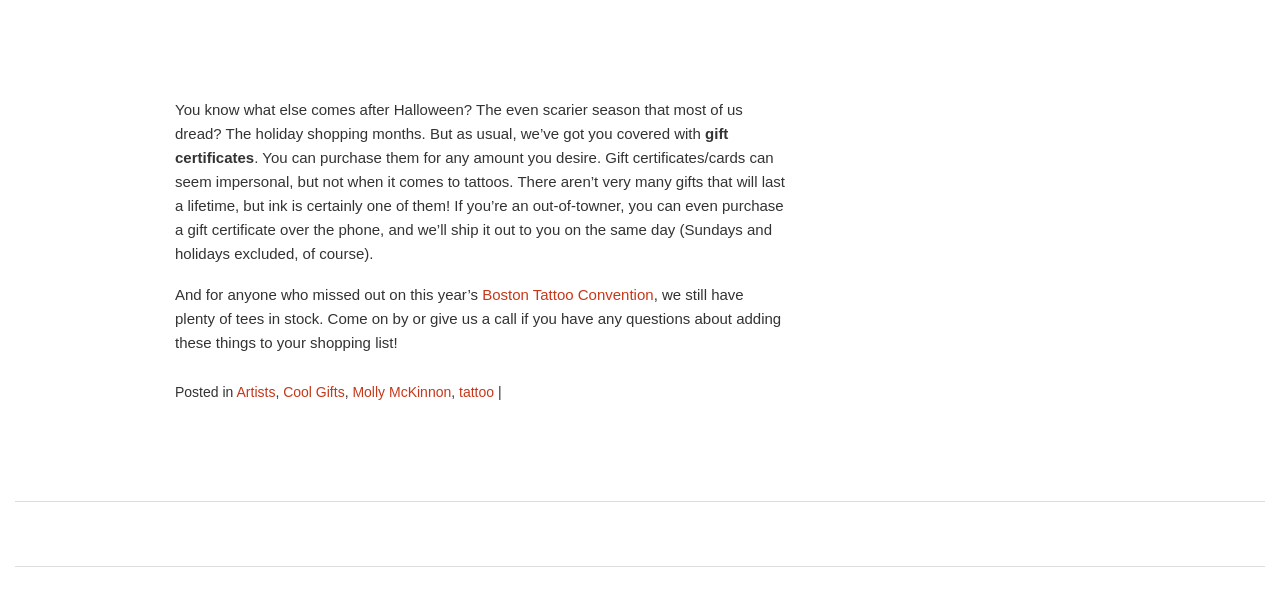What type of gift can be purchased?
Using the image as a reference, give a one-word or short phrase answer.

Gift certificates